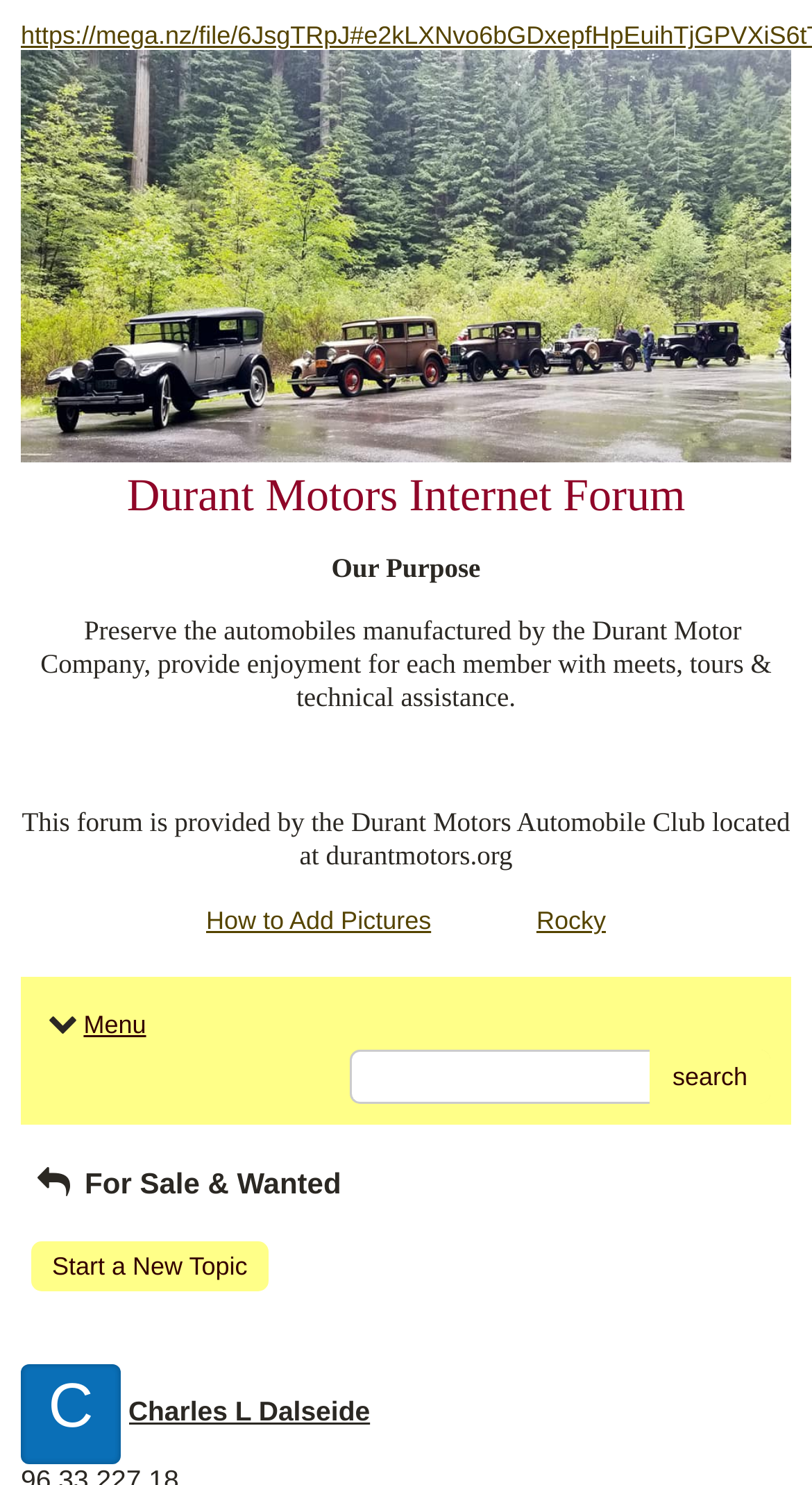What is the topic of the forum section? Look at the image and give a one-word or short phrase answer.

For Sale & Wanted